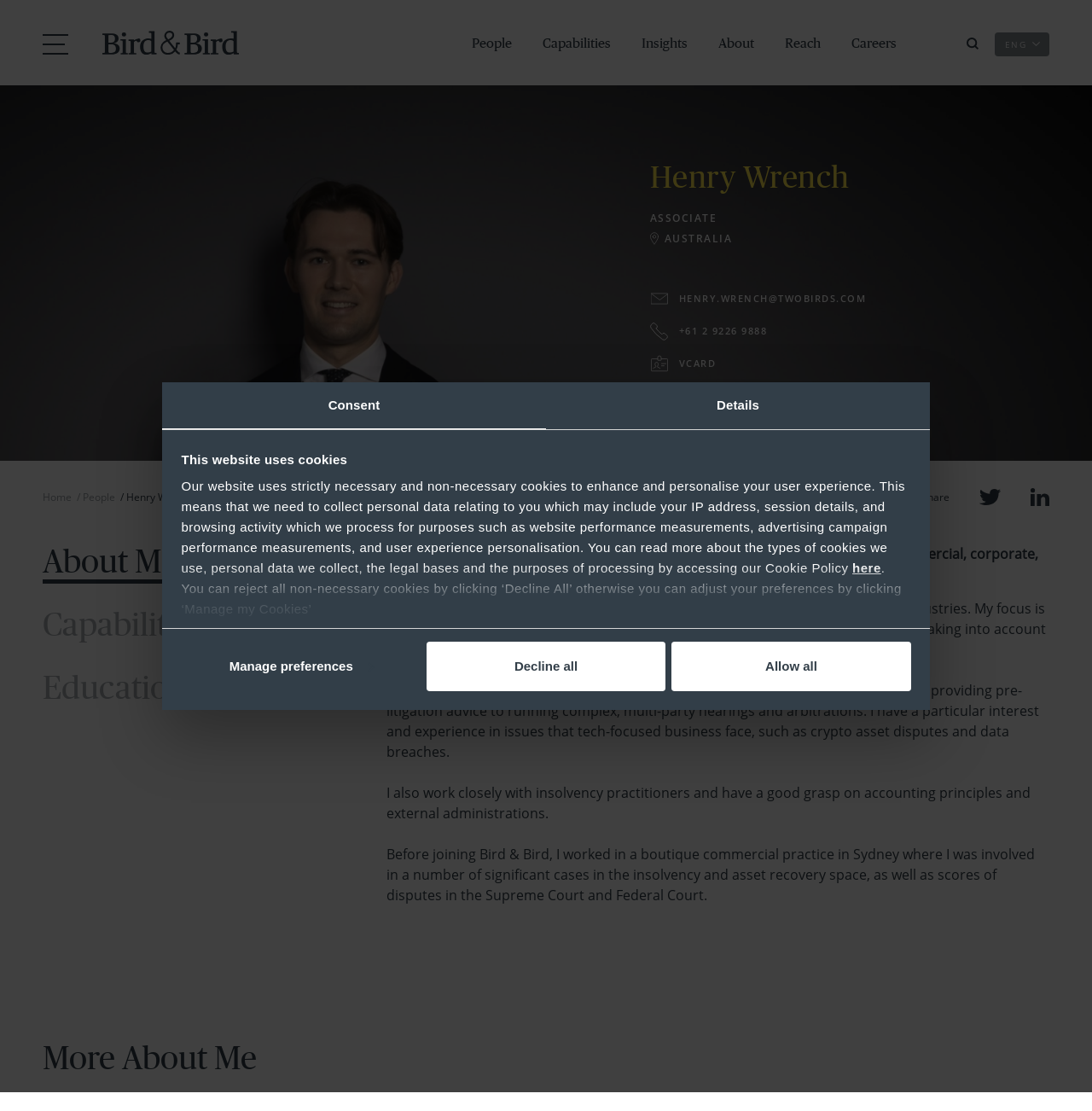Answer the question with a single word or phrase: 
What is Henry Wrench's job title?

Associate